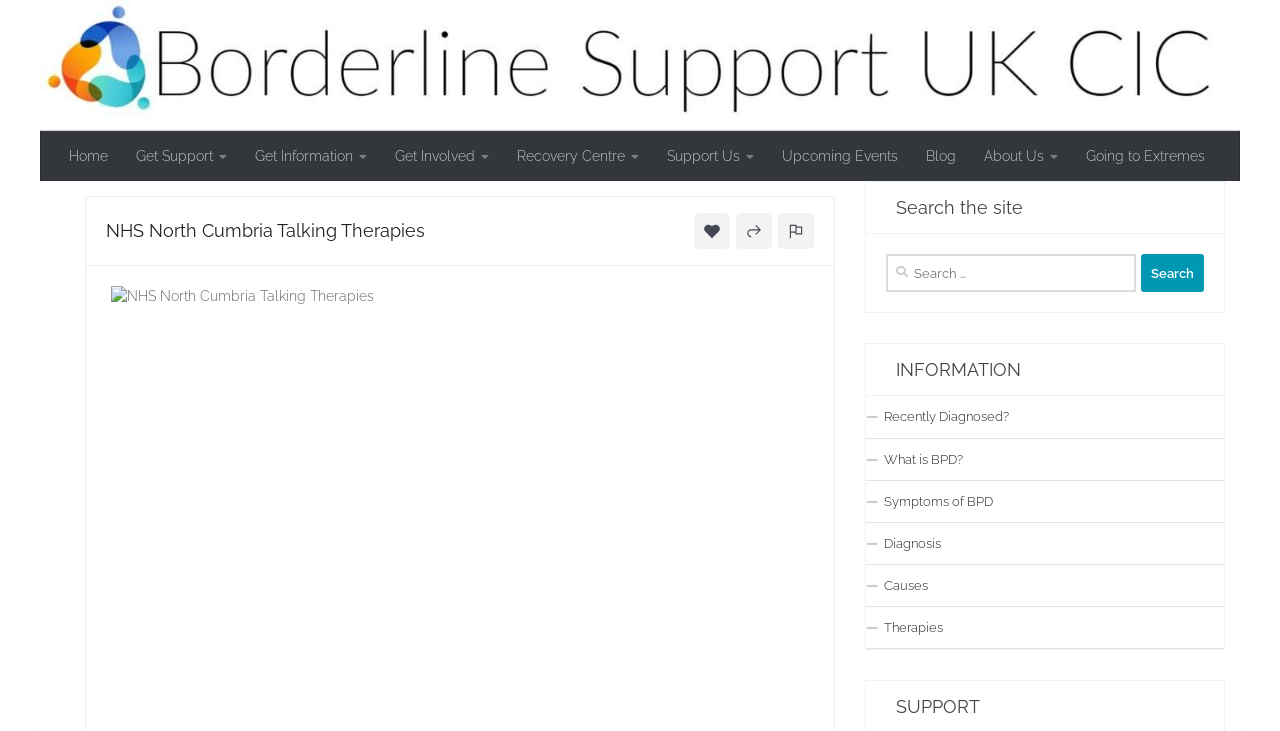What is the last link in the top navigation menu?
Based on the screenshot, provide a one-word or short-phrase response.

Going to Extremes